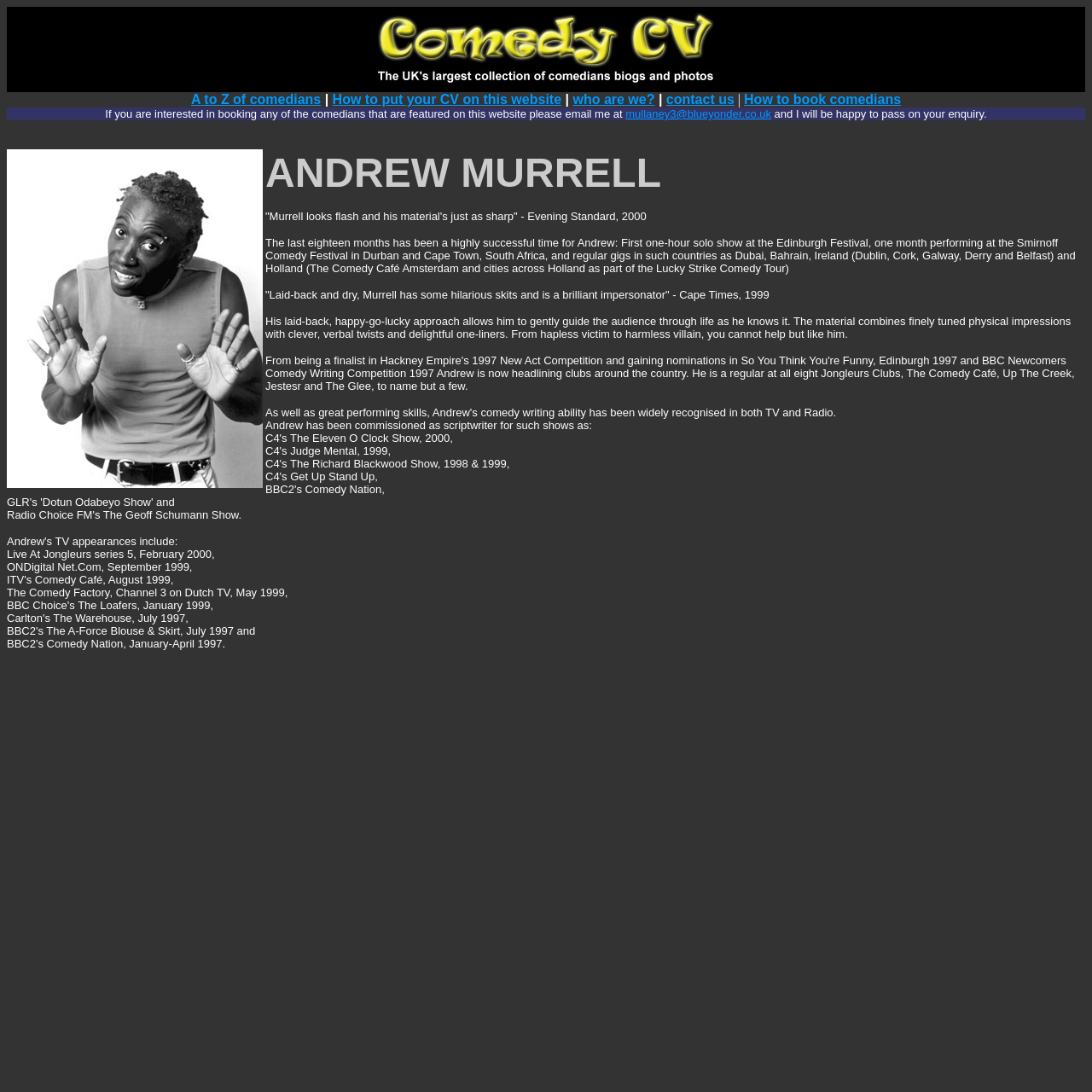Identify the bounding box of the UI element described as follows: "contact us". Provide the coordinates as four float numbers in the range of 0 to 1 [left, top, right, bottom].

[0.61, 0.084, 0.673, 0.098]